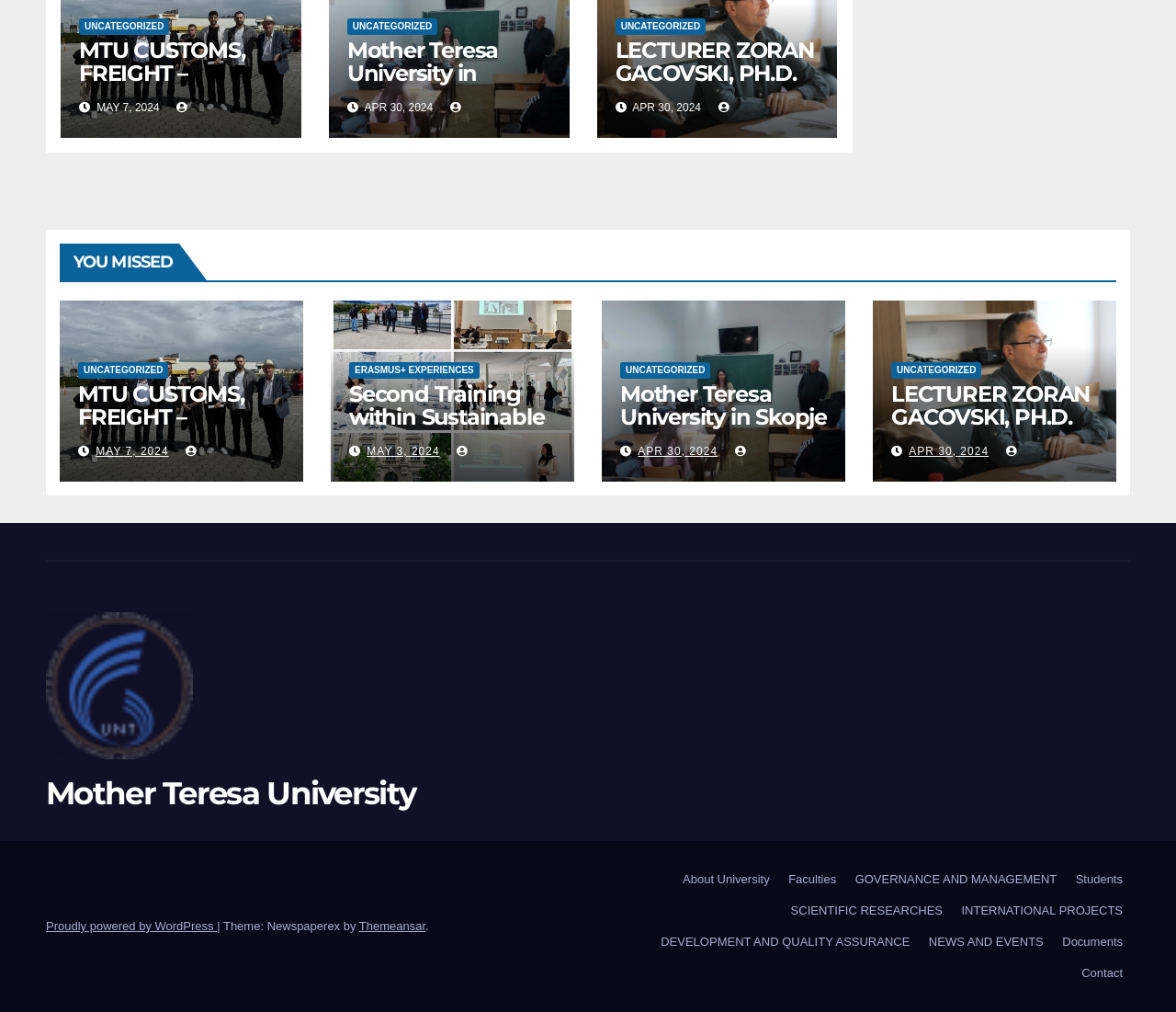What is the name of the lecturer who was elected president of MTU Senate?
Refer to the image and answer the question using a single word or phrase.

ZORAN GACOVSKI, PH.D.